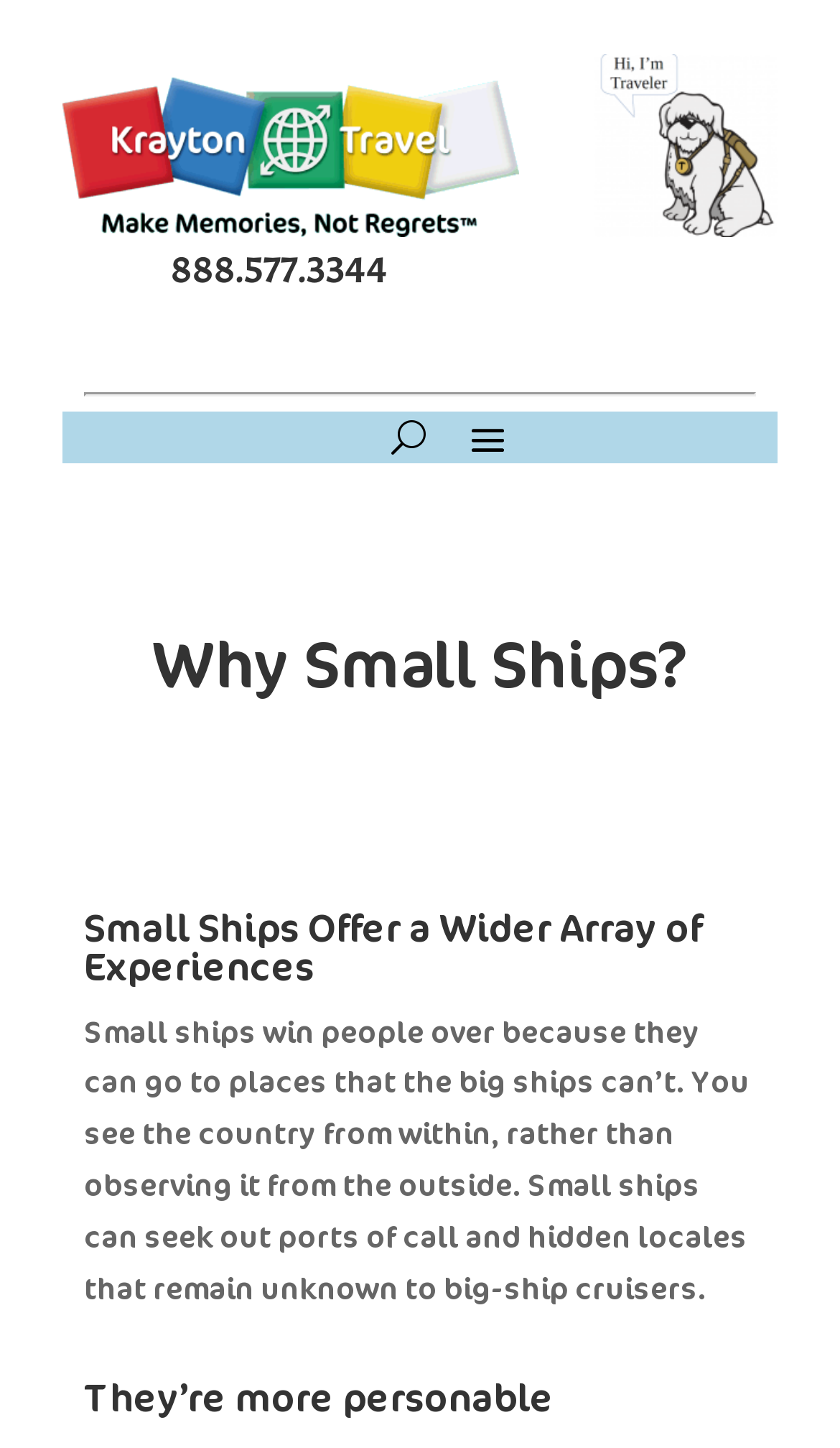What is the orientation of the separator element?
Using the image, give a concise answer in the form of a single word or short phrase.

Horizontal